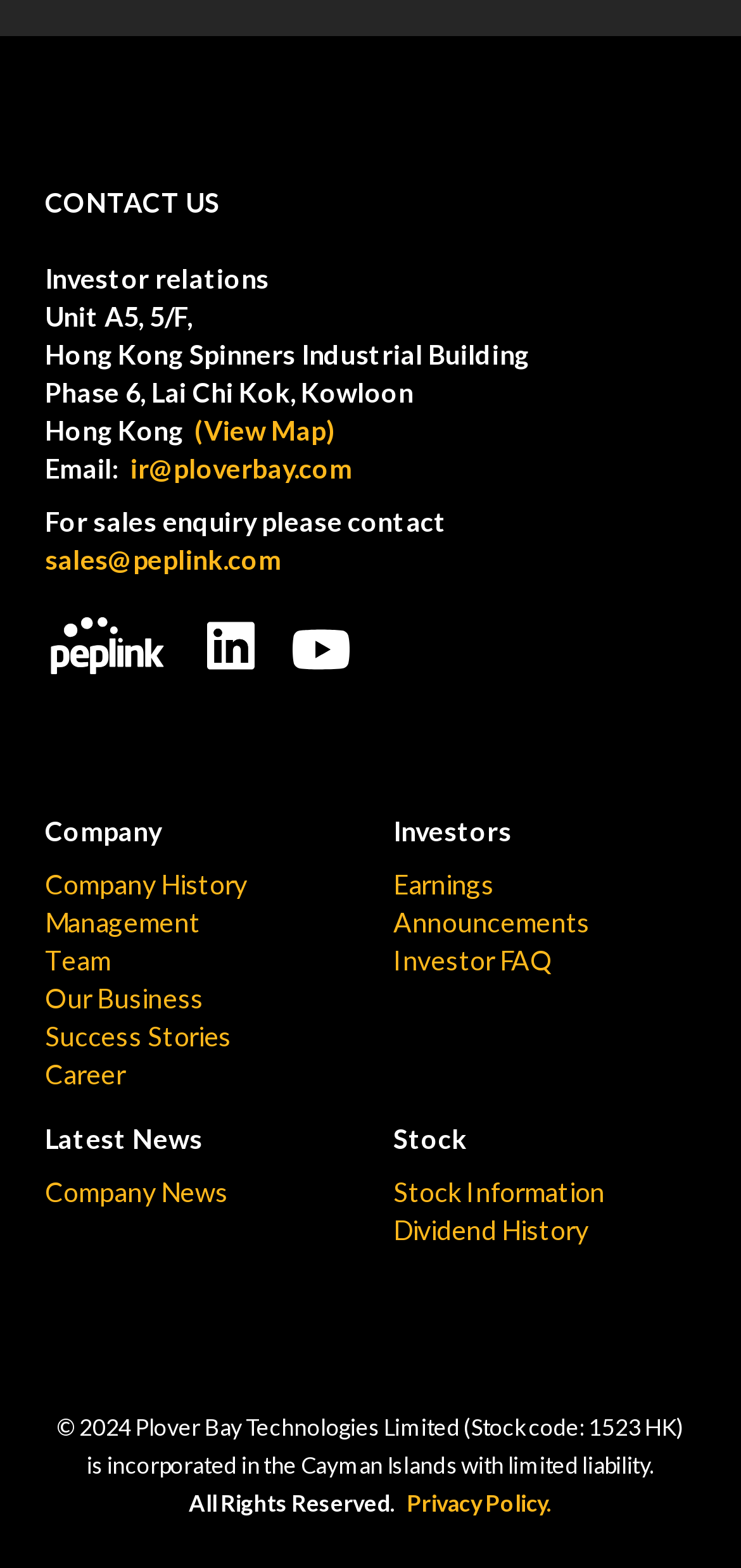What is the address of the company?
Examine the image and give a concise answer in one word or a short phrase.

Unit A5, 5/F, Hong Kong Spinners Industrial Building, Phase 6, Lai Chi Kok, Kowloon, Hong Kong